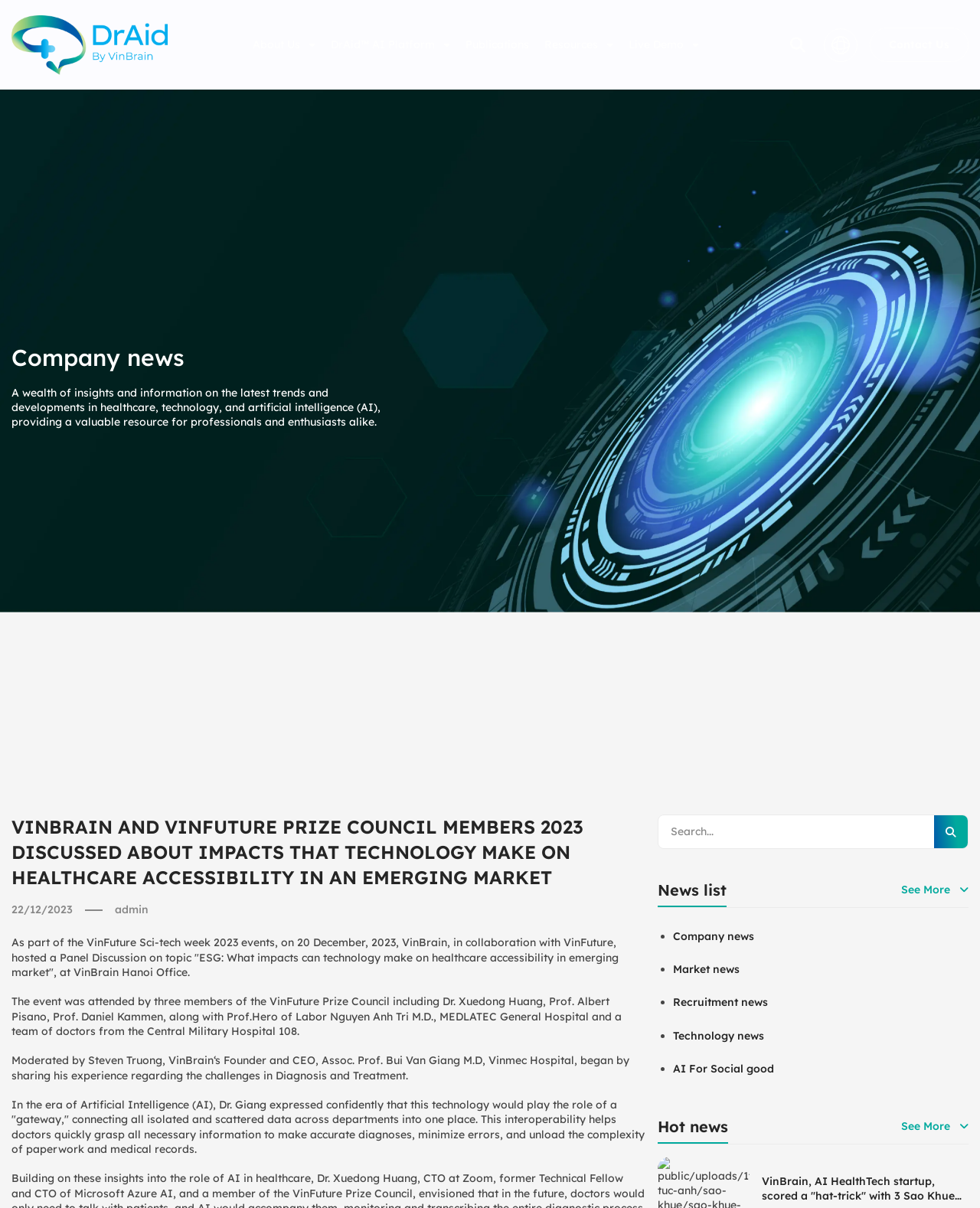Bounding box coordinates are to be given in the format (top-left x, top-left y, bottom-right x, bottom-right y). All values must be floating point numbers between 0 and 1. Provide the bounding box coordinate for the UI element described as: Publications

[0.475, 0.0, 0.54, 0.063]